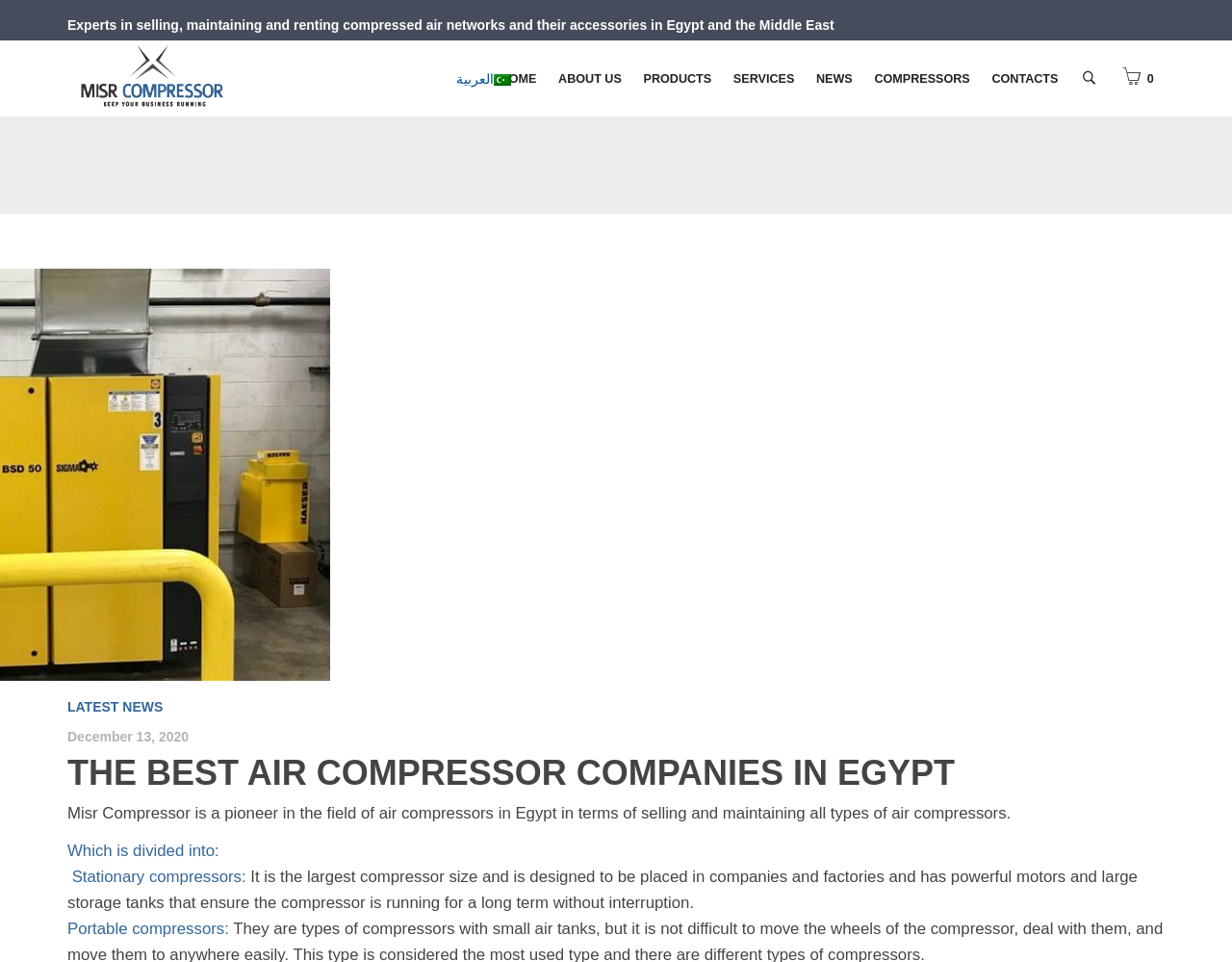What is the company's expertise in?
Using the details shown in the screenshot, provide a comprehensive answer to the question.

Based on the webpage, the company is an expert in selling, maintaining, and renting compressed air networks and their accessories in Egypt and the Middle East, as stated in the StaticText element with the text 'Experts in selling, maintaining and renting compressed air networks and their accessories in Egypt and the Middle East'.